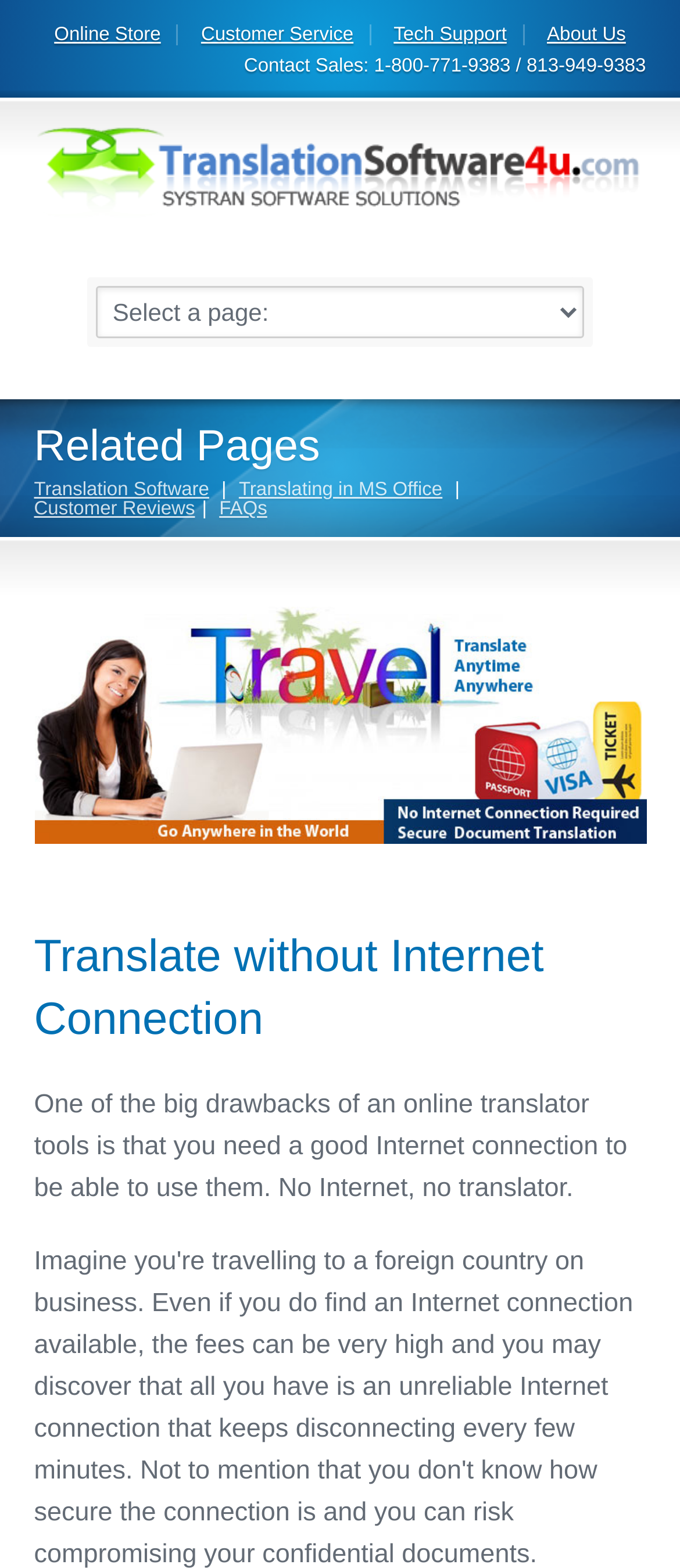Find the bounding box coordinates for the UI element that matches this description: "Translating in MS Office".

[0.351, 0.307, 0.651, 0.319]